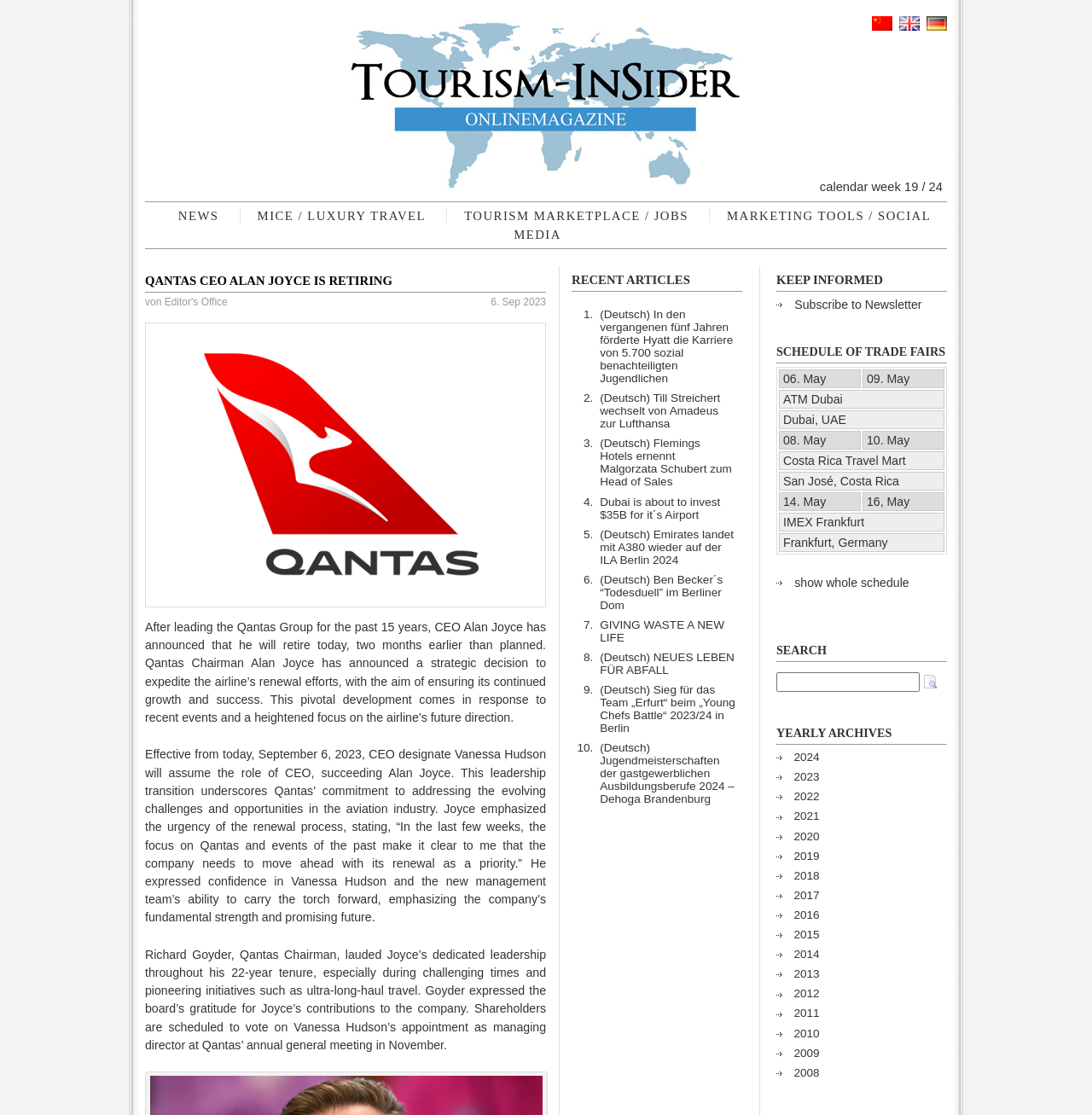Pinpoint the bounding box coordinates for the area that should be clicked to perform the following instruction: "Check out 'YOGA BIZ KIT'".

None